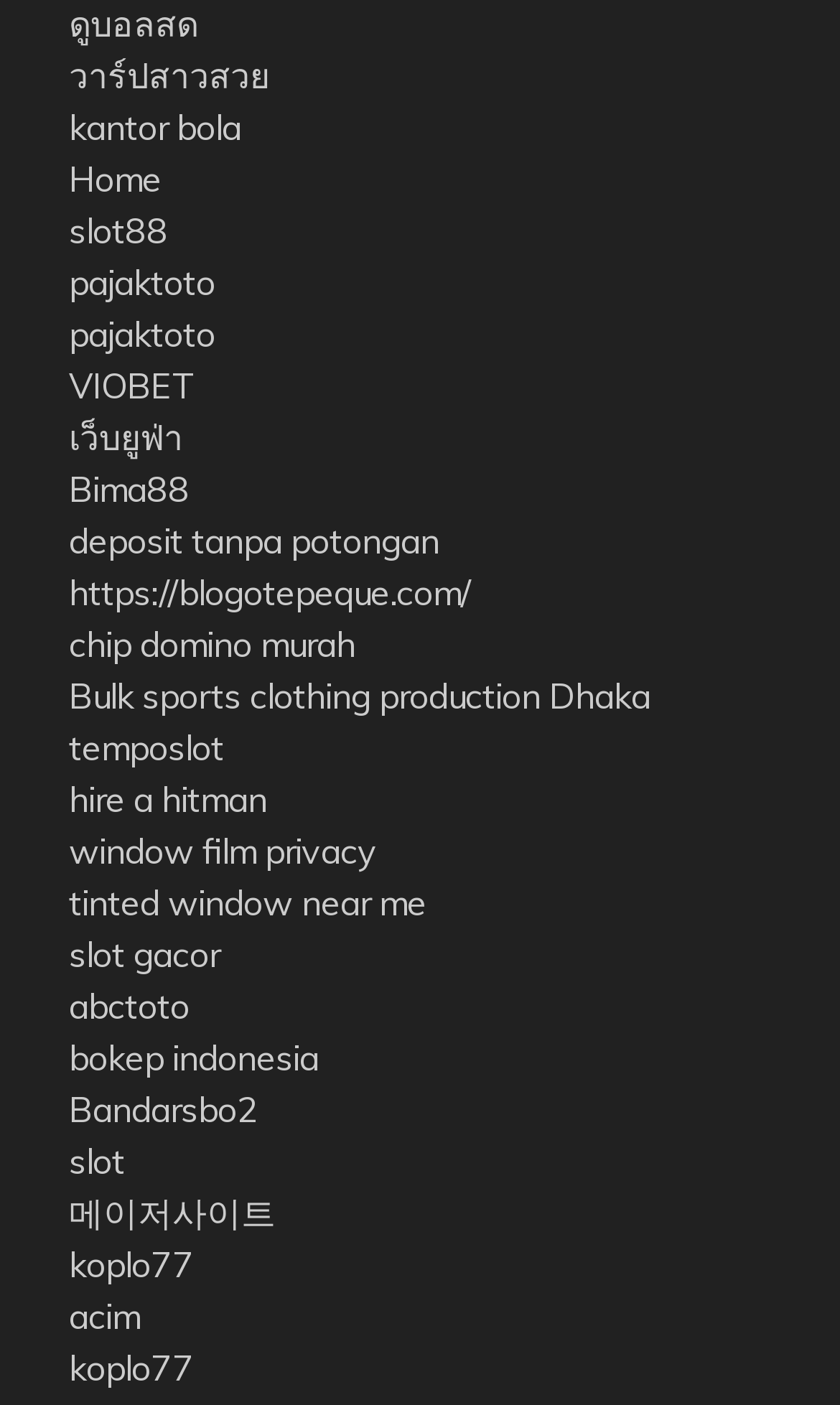Pinpoint the bounding box coordinates of the element you need to click to execute the following instruction: "Explore Bima88 website". The bounding box should be represented by four float numbers between 0 and 1, in the format [left, top, right, bottom].

[0.082, 0.332, 0.226, 0.363]